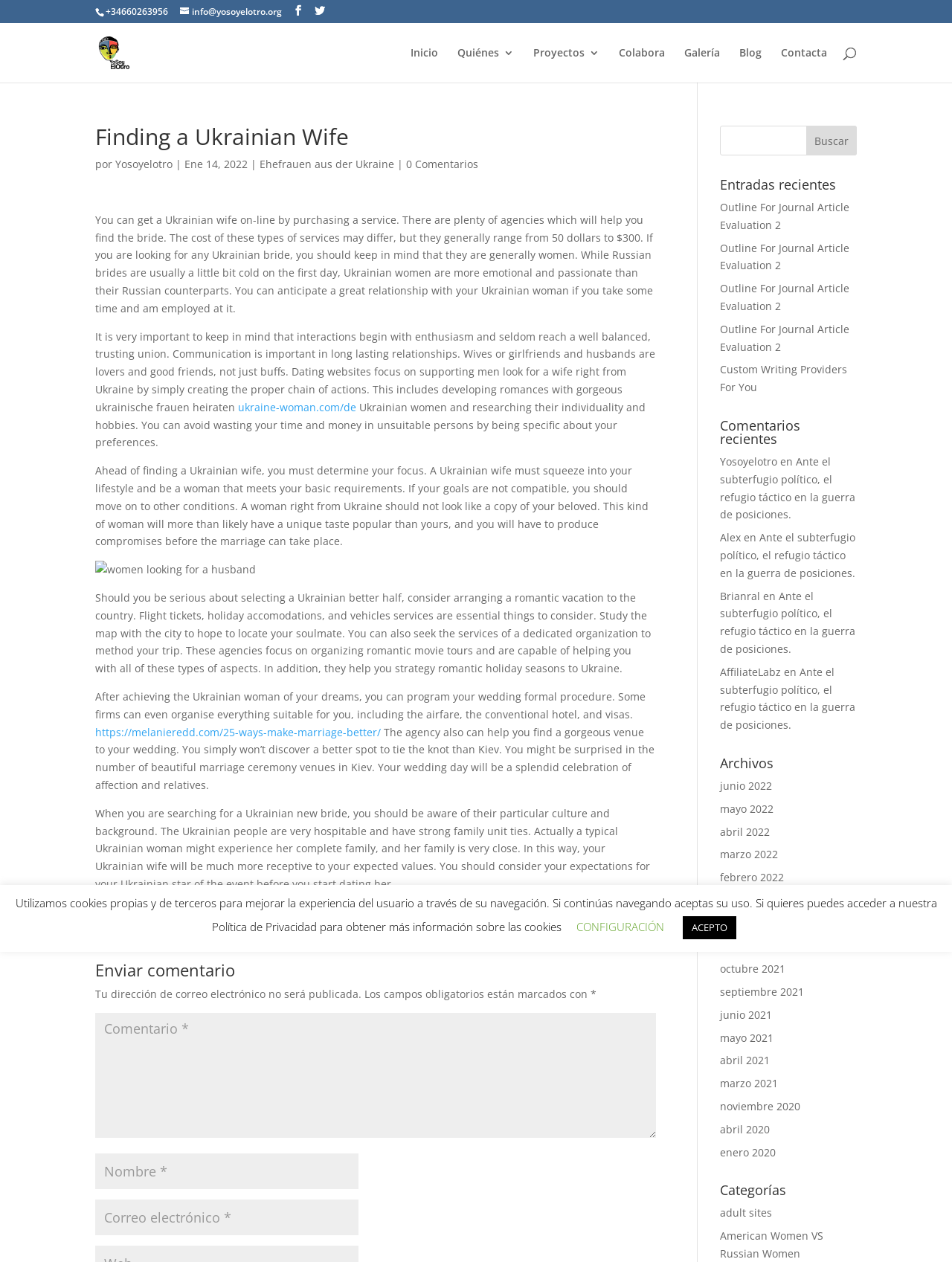Please determine the bounding box coordinates of the area that needs to be clicked to complete this task: 'Search for something'. The coordinates must be four float numbers between 0 and 1, formatted as [left, top, right, bottom].

None